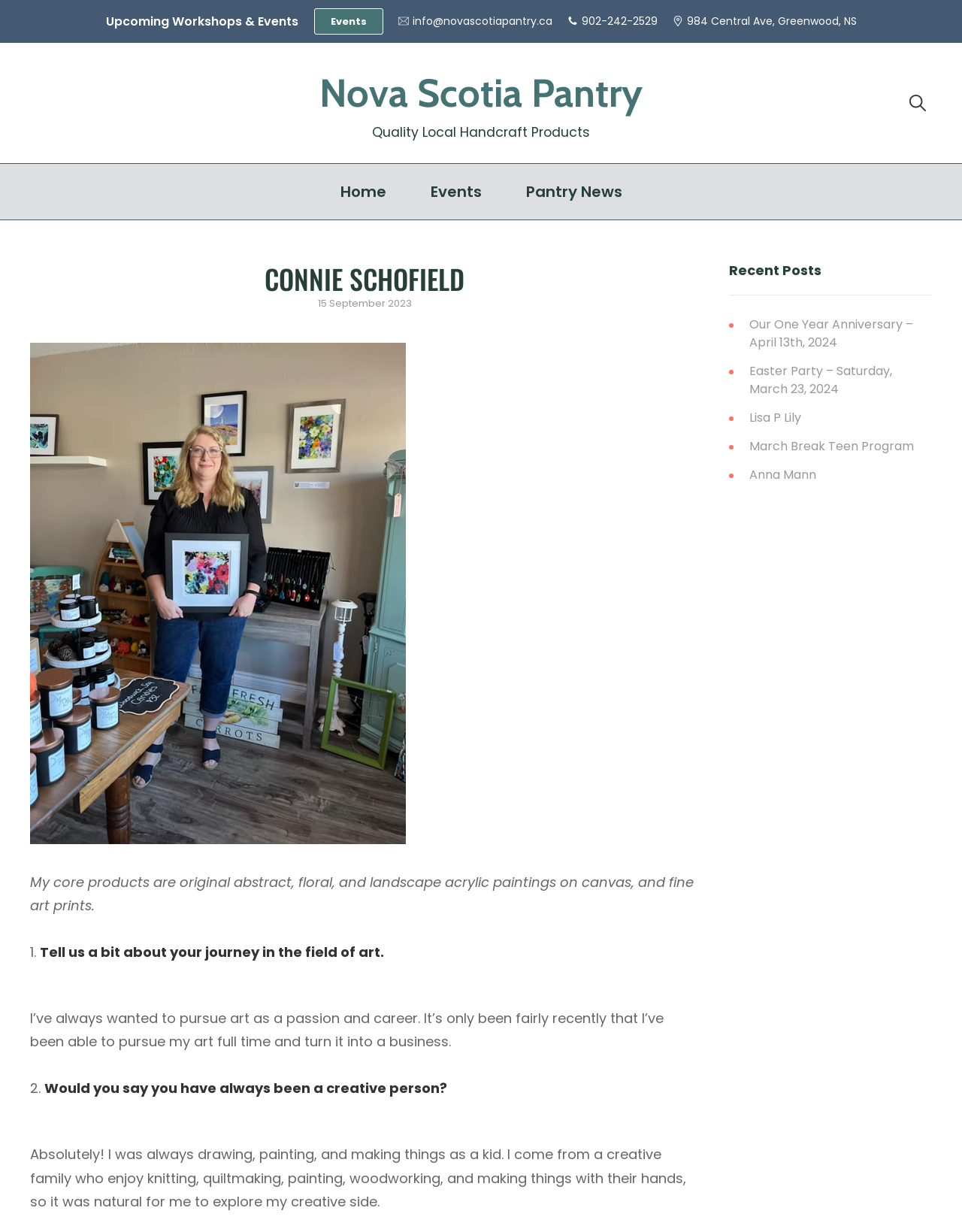What is Connie Schofield's profession?
Use the information from the image to give a detailed answer to the question.

I inferred Connie Schofield's profession by reading the static text element with the bounding box coordinates [0.031, 0.708, 0.721, 0.743], which describes her core products as original abstract, floral, and landscape acrylic paintings on canvas, and fine art prints.